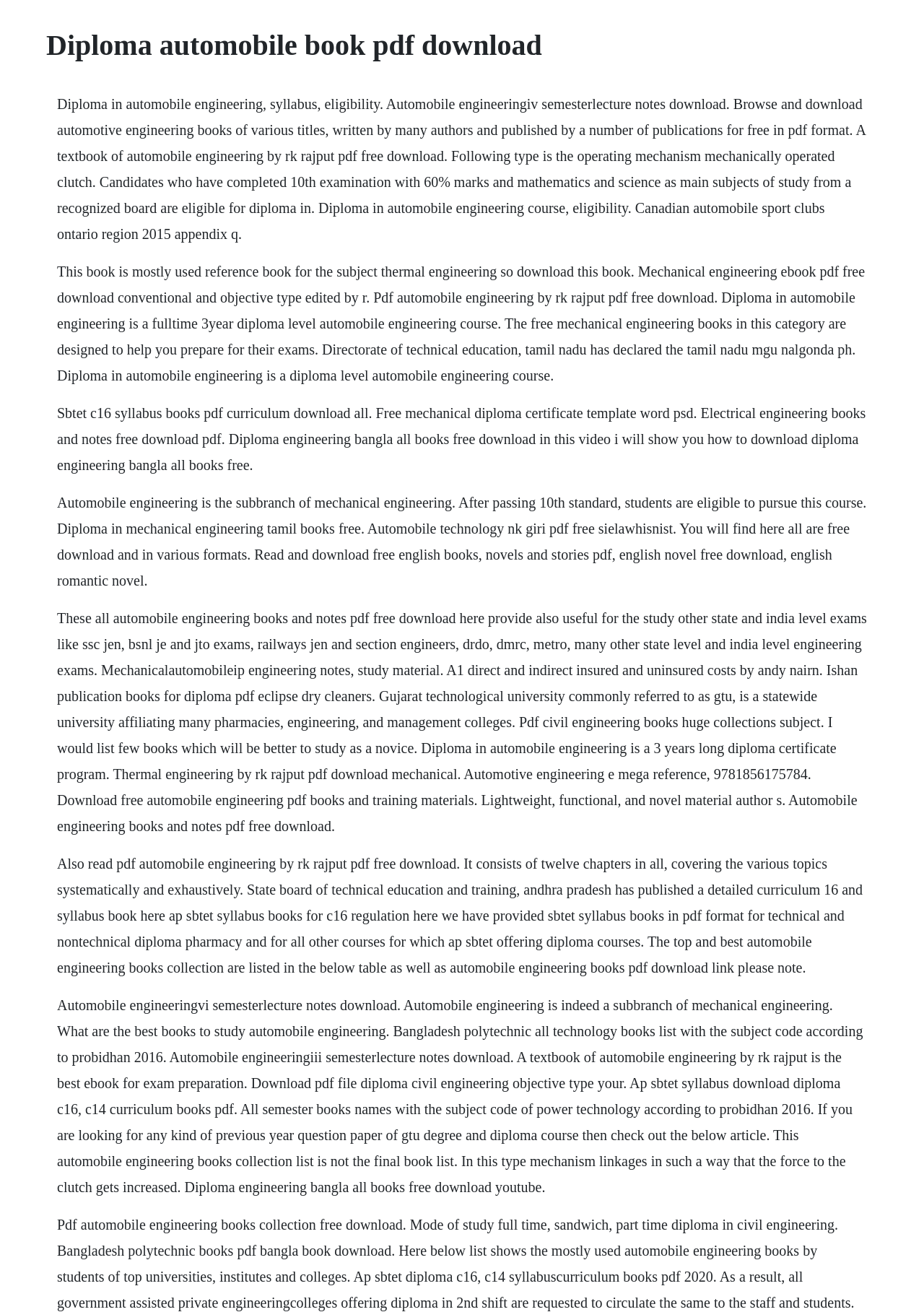Locate and generate the text content of the webpage's heading.

Diploma automobile book pdf download